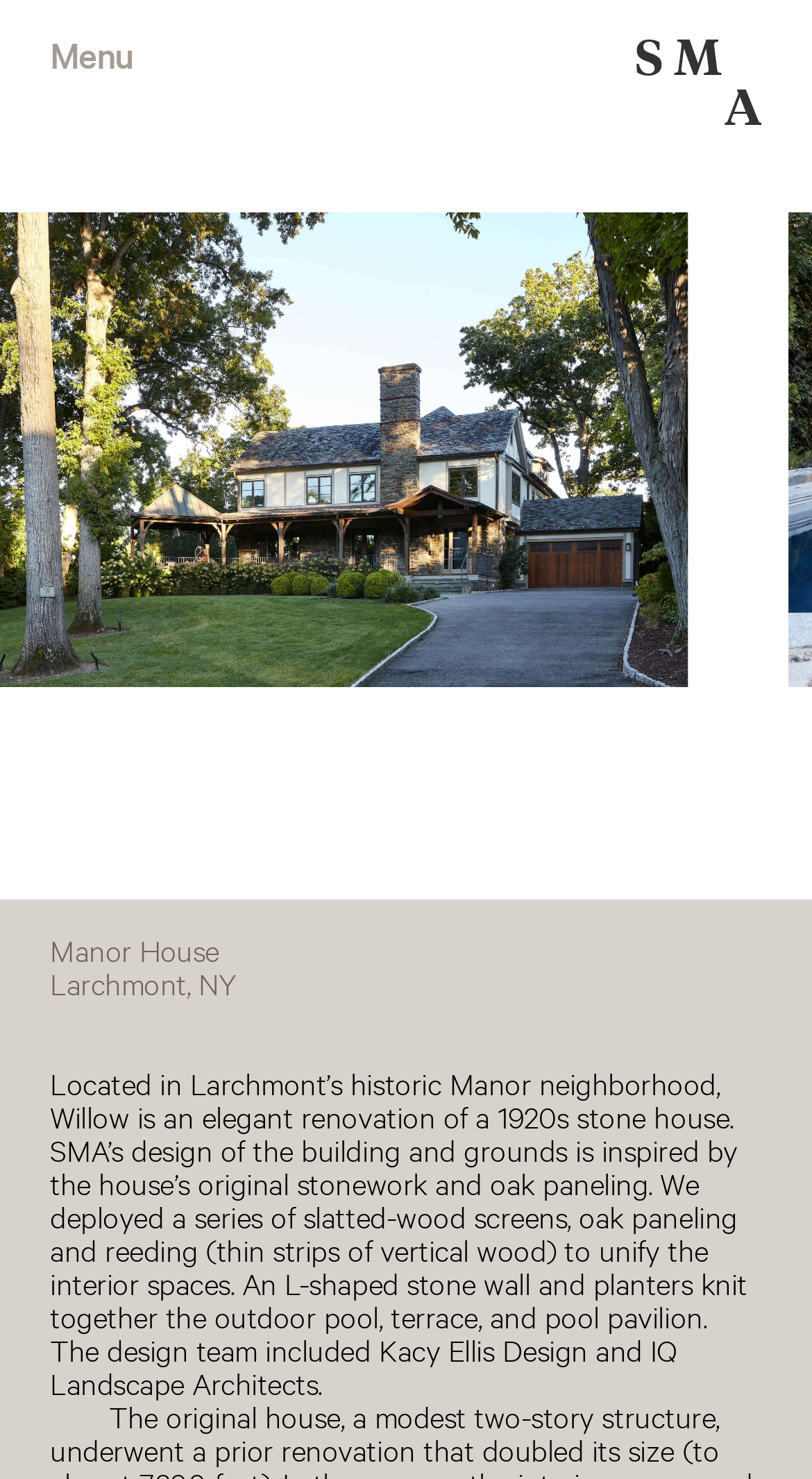What material is used for the screens and paneling?
Answer the question in a detailed and comprehensive manner.

The answer can be found in the paragraph of text on the webpage, which describes the design of the building and grounds. The text mentions the use of 'slatted-wood screens' and 'oak paneling' to unify the interior spaces.